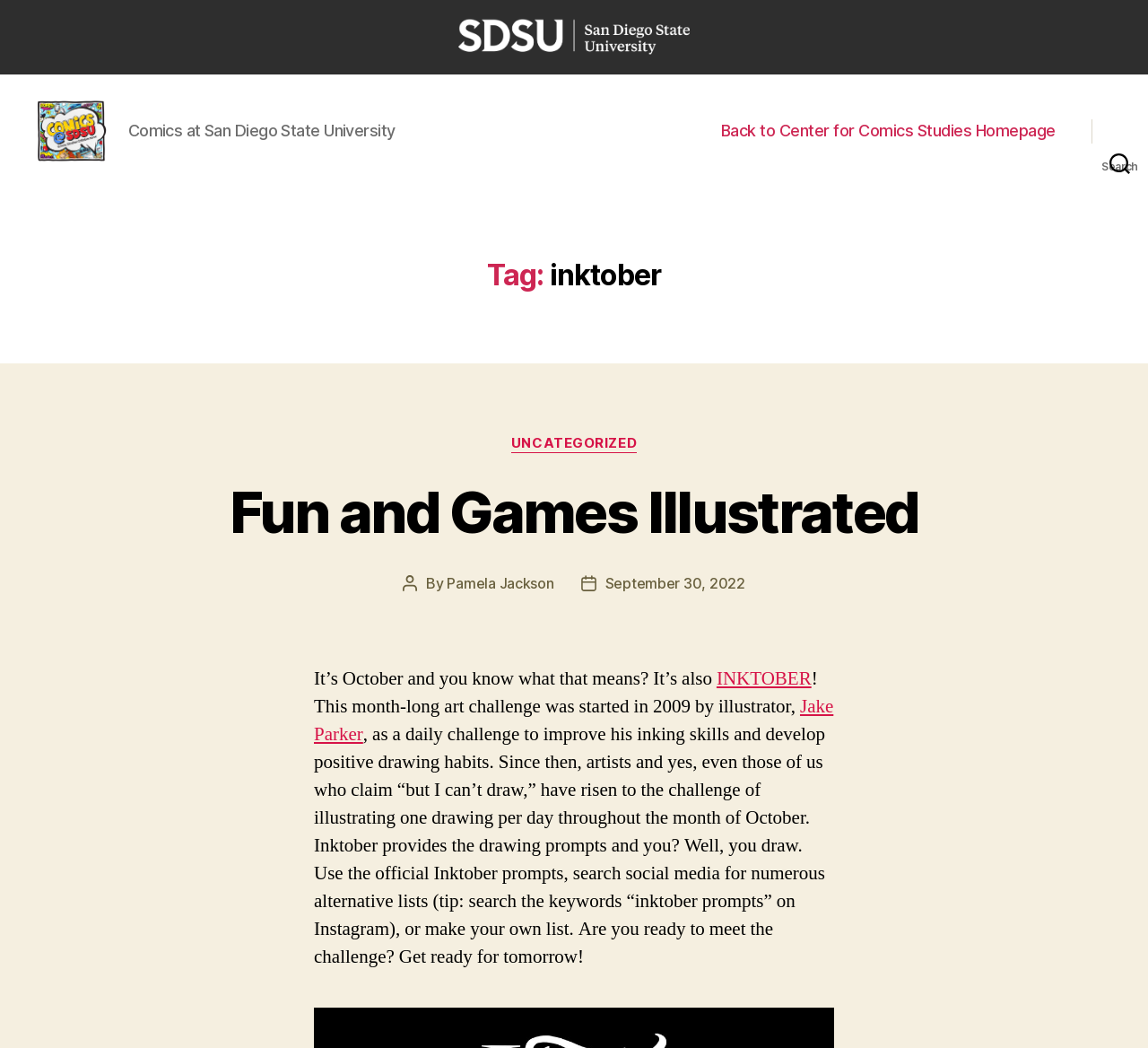Based on the provided description, "Pamela Jackson", find the bounding box of the corresponding UI element in the screenshot.

[0.389, 0.565, 0.483, 0.582]